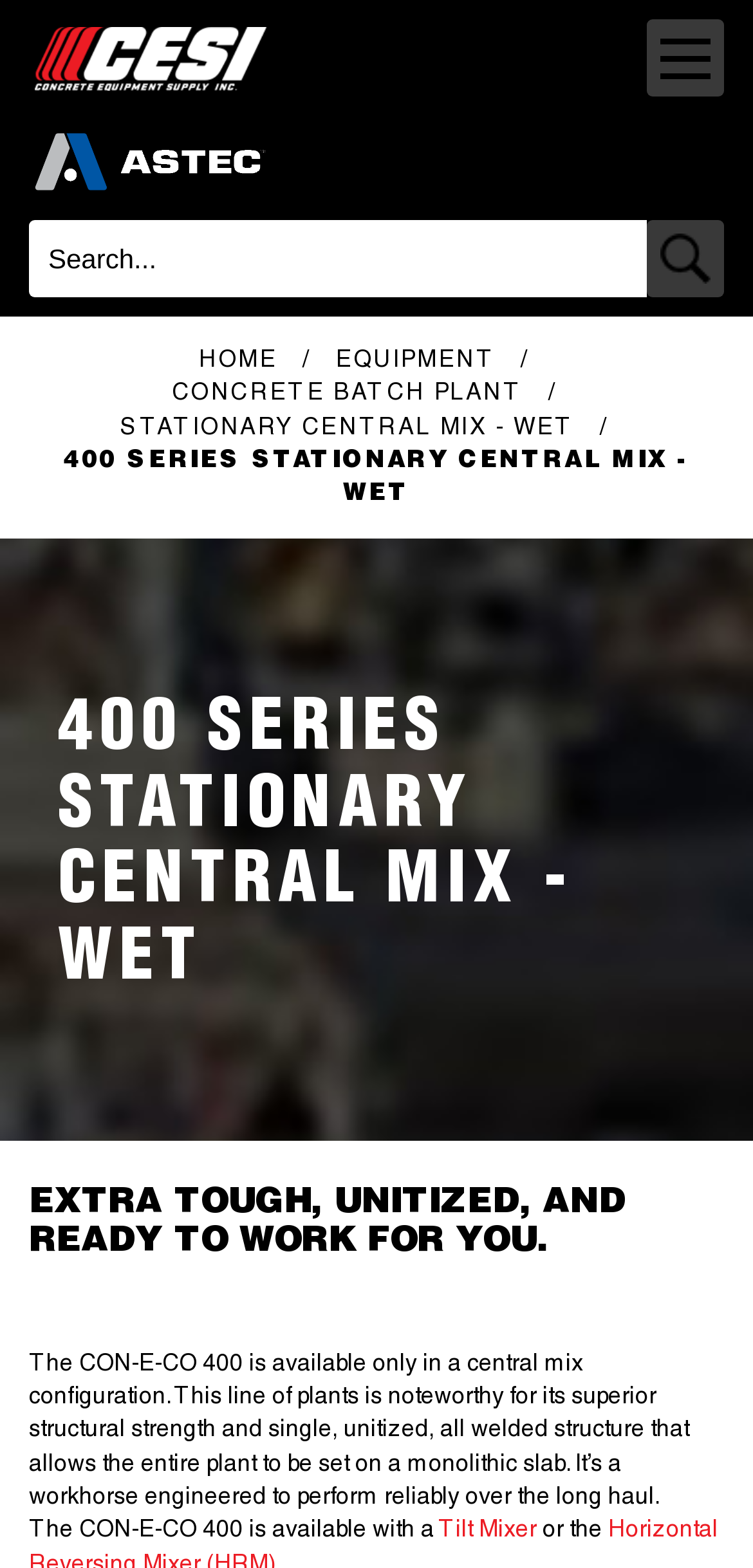Explain the contents of the webpage comprehensively.

The webpage is about the 400 Series Stationary Central Mix - Wet, a type of concrete equipment. At the top left, there is a link to CESI - Concrete Equipment Supply Inc. and an empty link next to it. Below these links, there is a search bar with a placeholder text "Search..." and a button to its right. 

On the top navigation menu, there are links to "HOME", "EQUIPMENT", "CONCRETE BATCH PLANT", and "STATIONARY CENTRAL MIX - WET". The title "400 SERIES STATIONARY CENTRAL MIX - WET" is displayed prominently below the navigation menu.

The main content of the webpage is divided into two sections. The first section has a heading "400 SERIES STATIONARY CENTRAL MIX - WET" and a subheading "EXTRA TOUGH, UNITIZED, AND READY TO WORK FOR YOU." Below the subheading, there is a paragraph of text describing the features and benefits of the CON-E-CO 400, a type of central mix plant. 

The second section continues the description of the CON-E-CO 400, mentioning its availability with a "Tilt Mixer" option. The text is arranged in a single column, with headings and paragraphs of text stacked vertically.